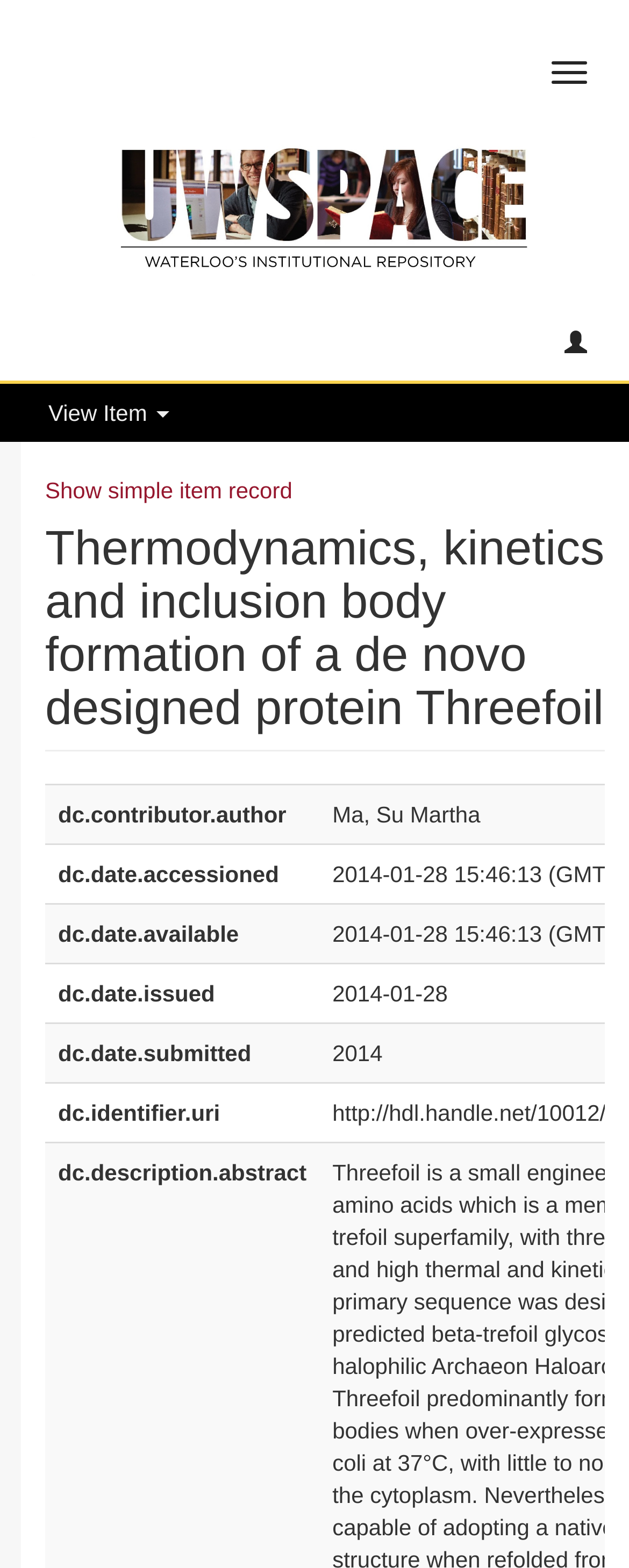Extract the bounding box coordinates for the UI element described as: "Show simple item record".

[0.072, 0.305, 0.465, 0.321]